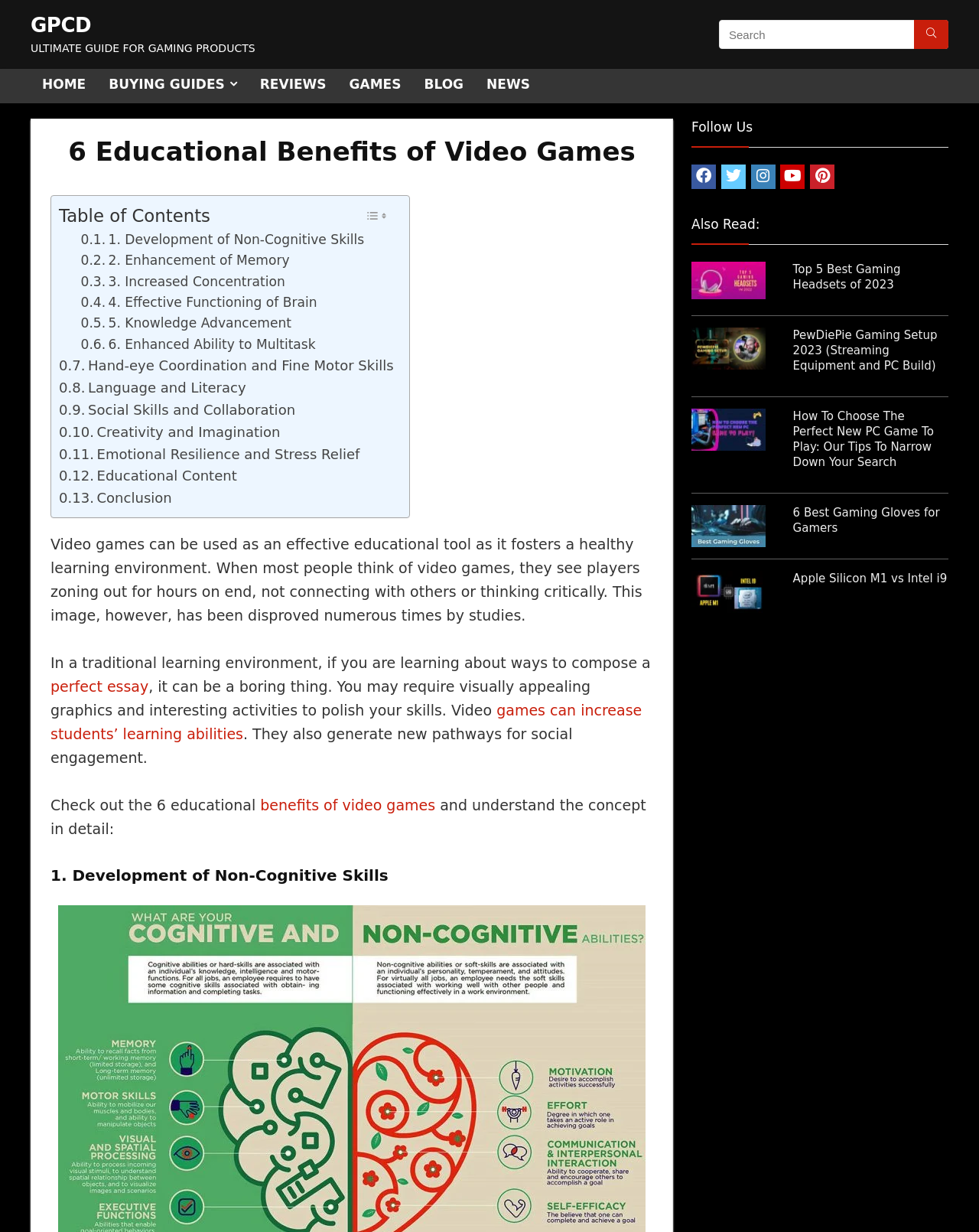Highlight the bounding box coordinates of the region I should click on to meet the following instruction: "Check out the top 5 gaming headsets of 2022".

[0.706, 0.212, 0.782, 0.243]